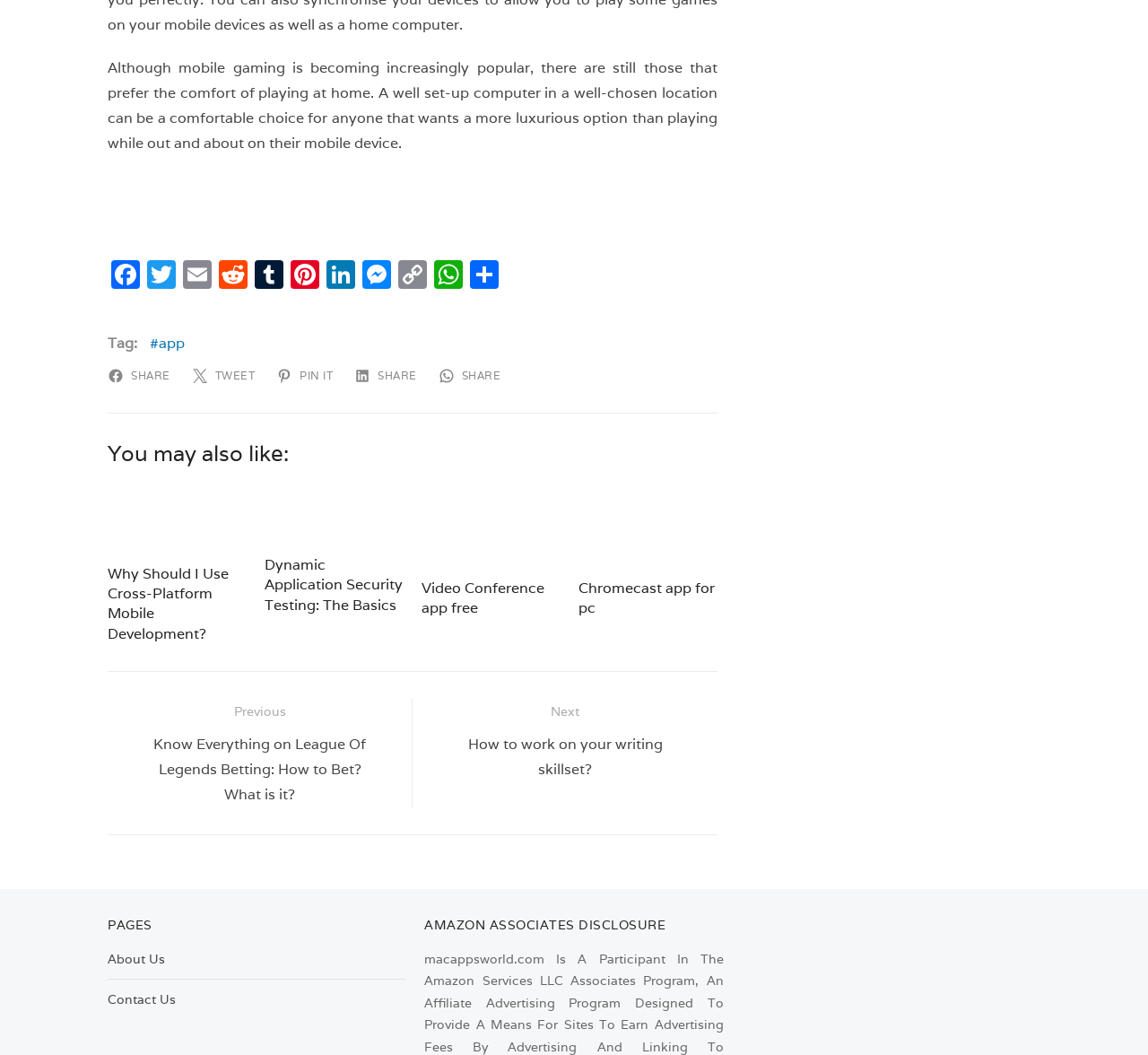Highlight the bounding box coordinates of the region I should click on to meet the following instruction: "Check archives".

None